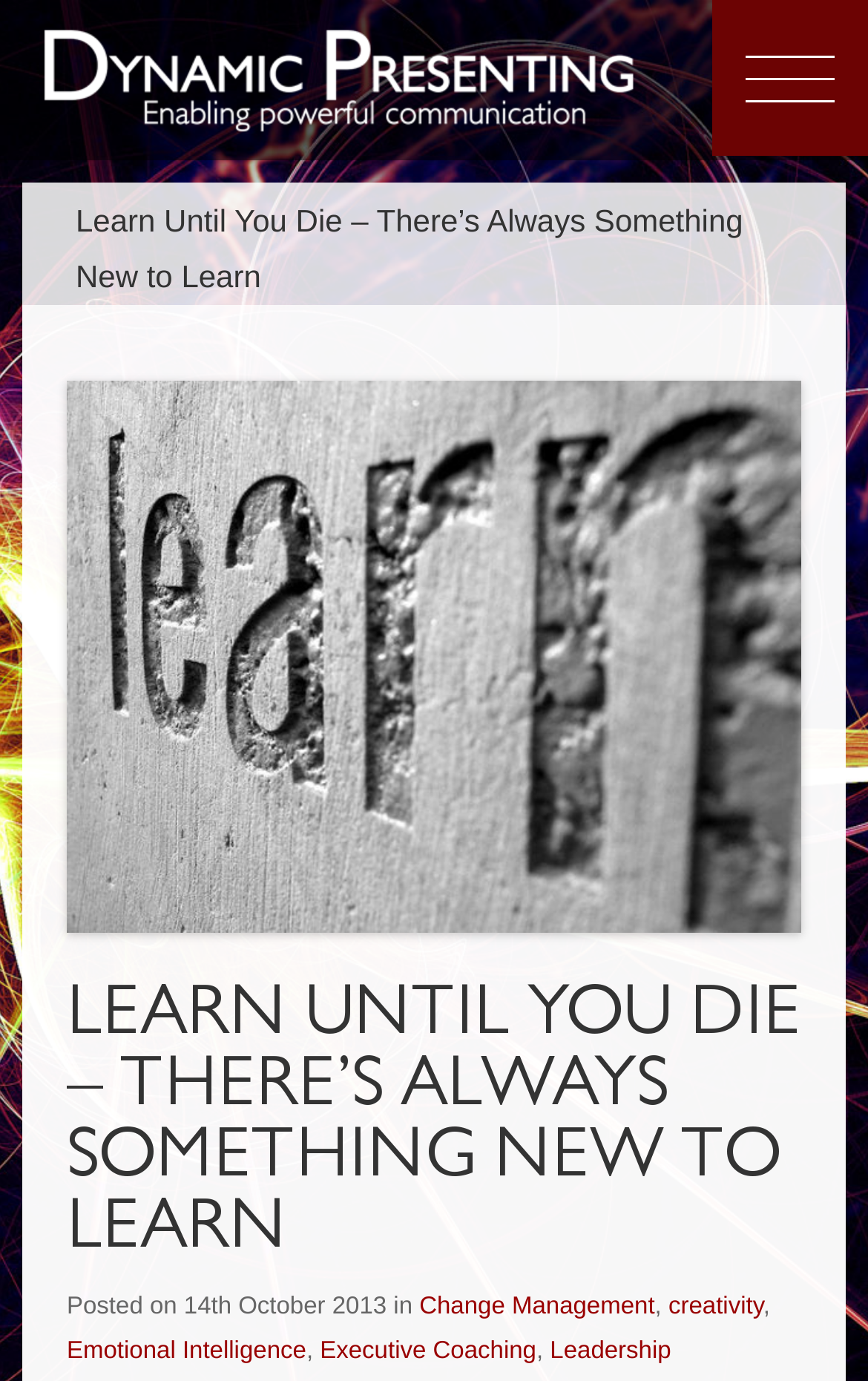Provide your answer to the question using just one word or phrase: How many main menu items are there?

6